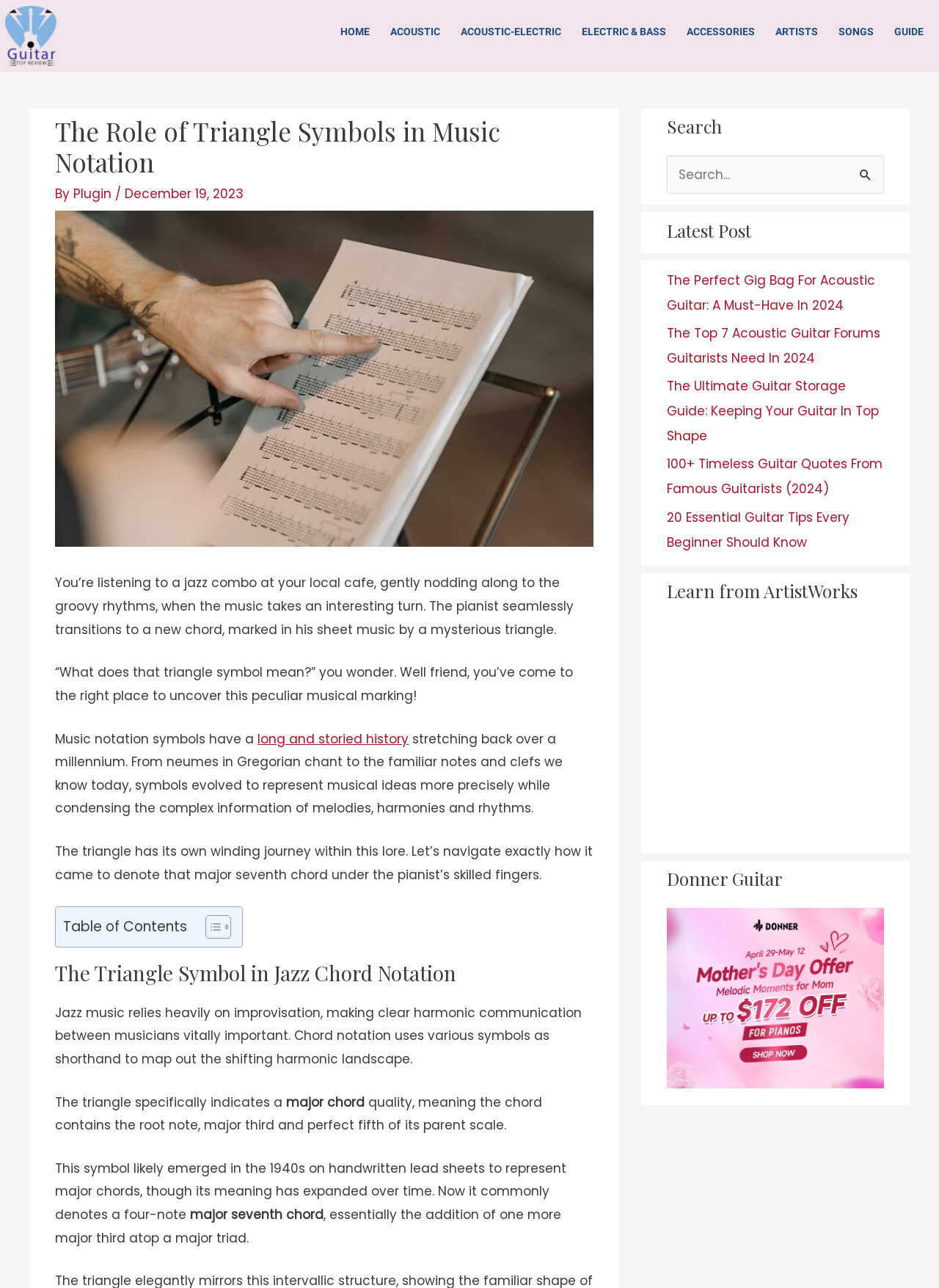Identify and provide the bounding box coordinates of the UI element described: "Songs". The coordinates should be formatted as [left, top, right, bottom], with each number being a float between 0 and 1.

[0.882, 0.009, 0.941, 0.04]